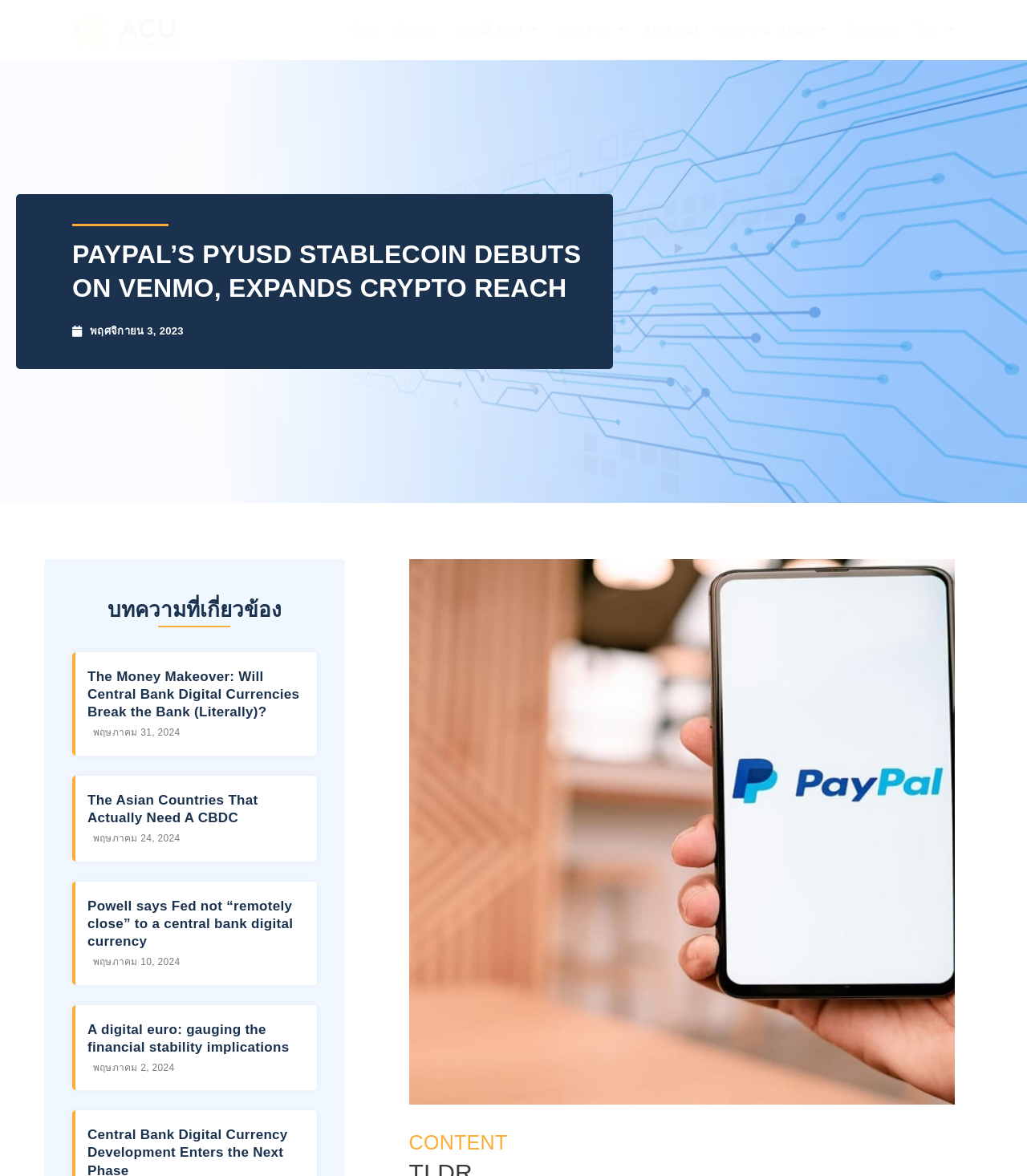What is the date of the first related article?
Give a single word or phrase answer based on the content of the image.

November 3, 2023